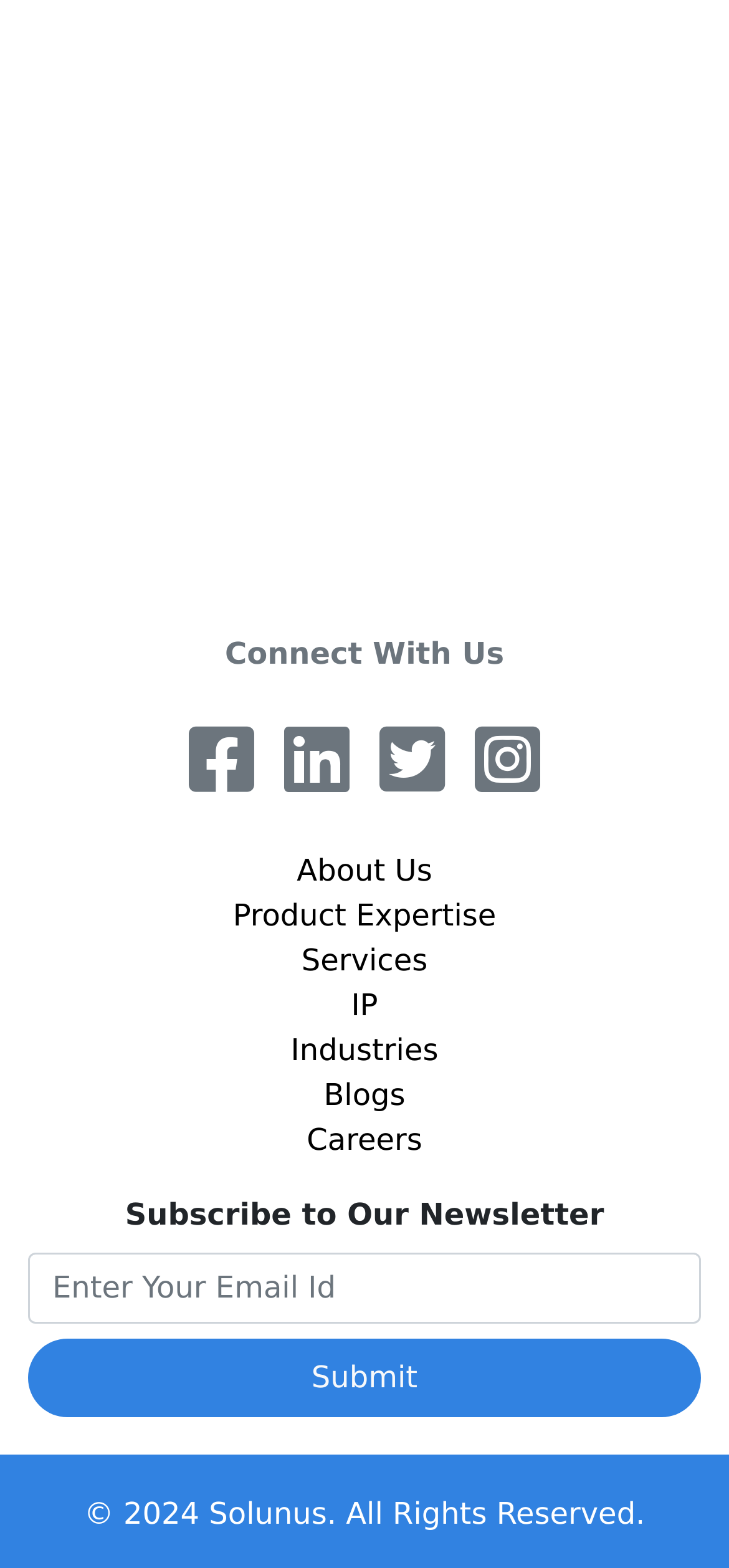Locate the bounding box coordinates of the clickable region necessary to complete the following instruction: "Subscribe to the newsletter". Provide the coordinates in the format of four float numbers between 0 and 1, i.e., [left, top, right, bottom].

[0.038, 0.799, 0.962, 0.844]